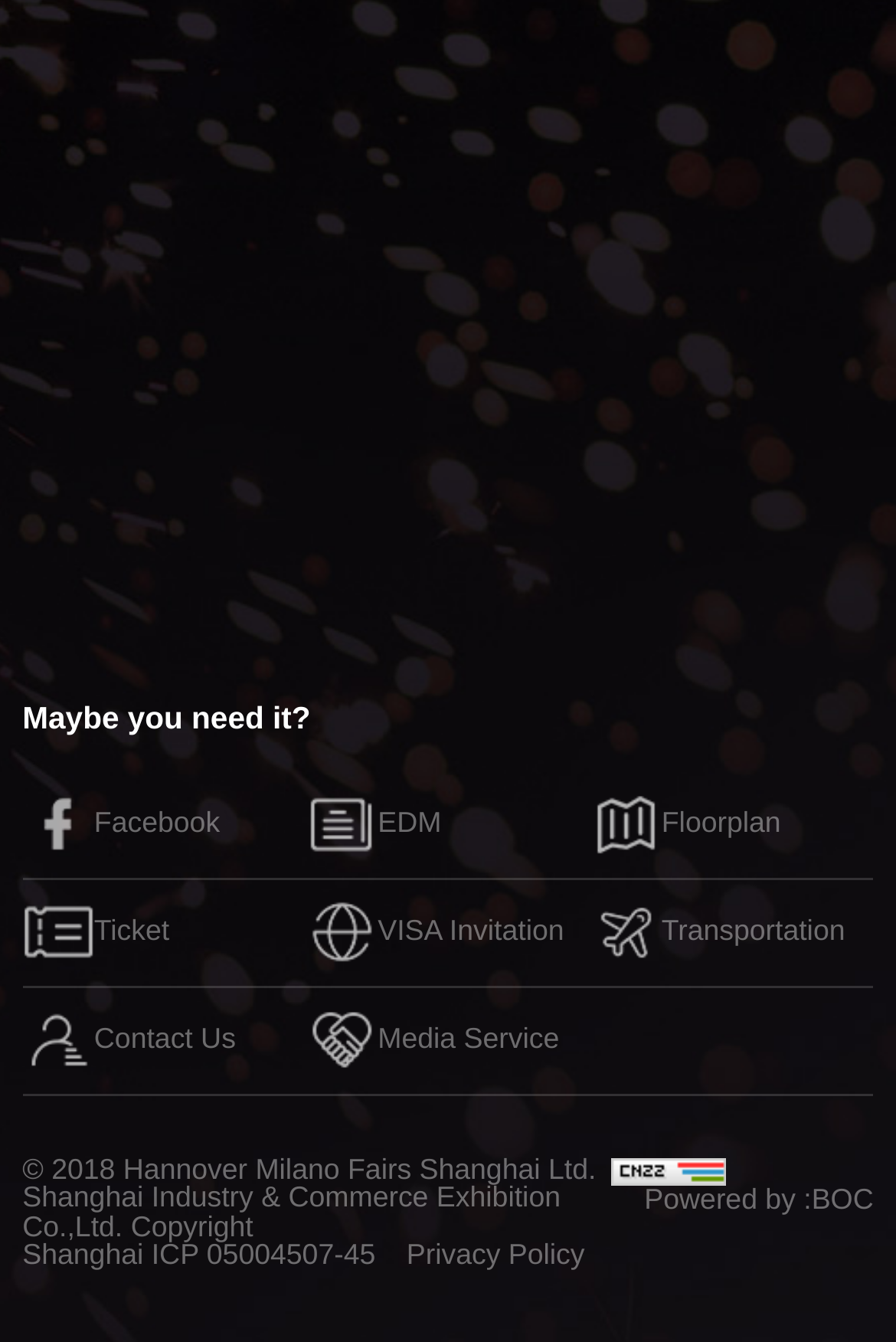Given the webpage screenshot and the description, determine the bounding box coordinates (top-left x, top-left y, bottom-right x, bottom-right y) that define the location of the UI element matching this description: VISA Invitation

[0.342, 0.655, 0.658, 0.736]